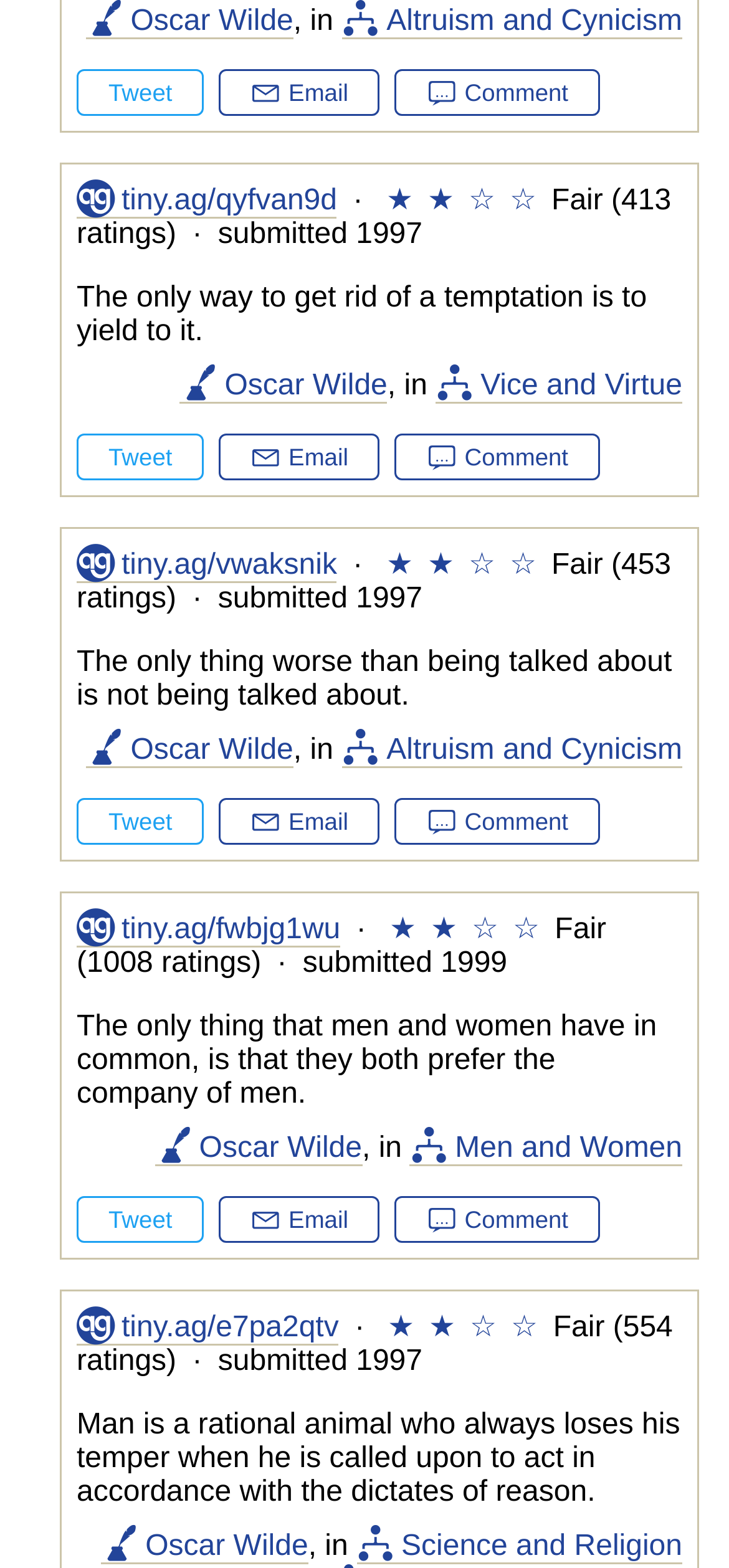Please provide a short answer using a single word or phrase for the question:
How many quotes are on this webpage?

5